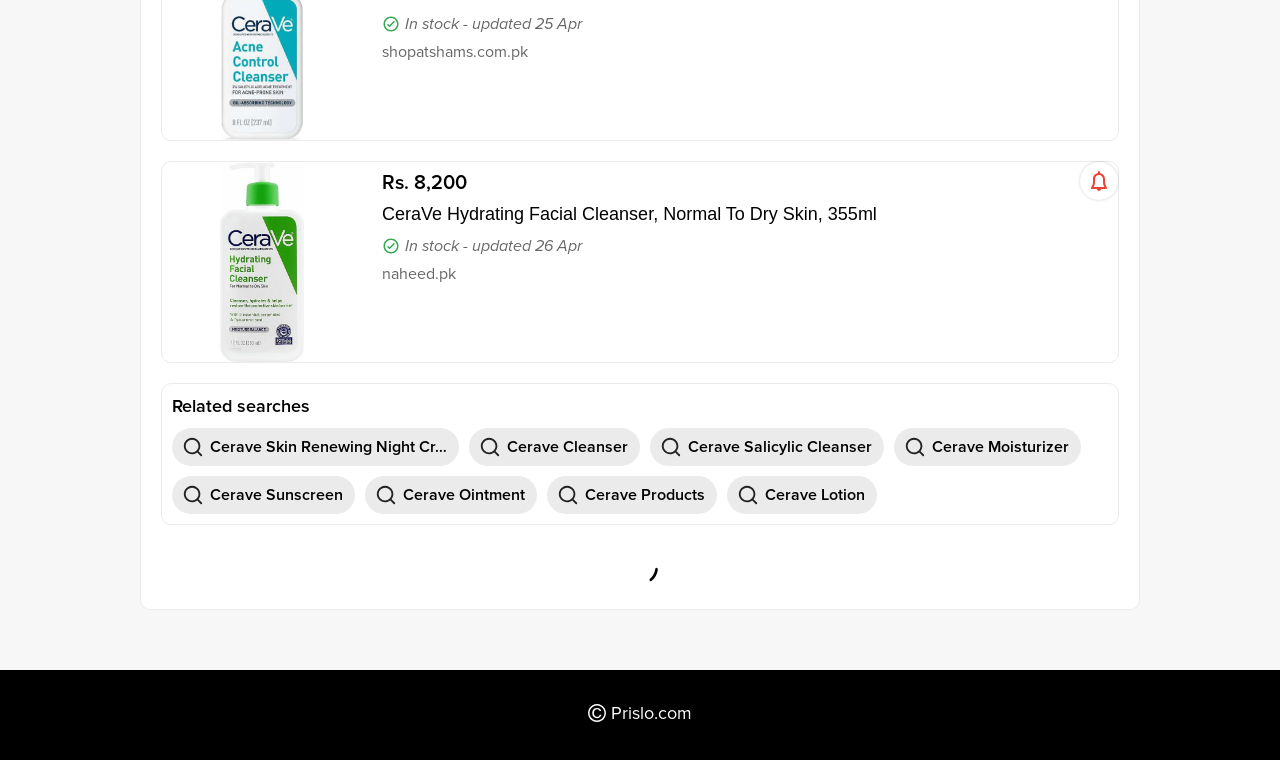What website is selling CeraVe Hydrating Facial Cleanser?
Based on the image, answer the question with a single word or brief phrase.

naheed.pk